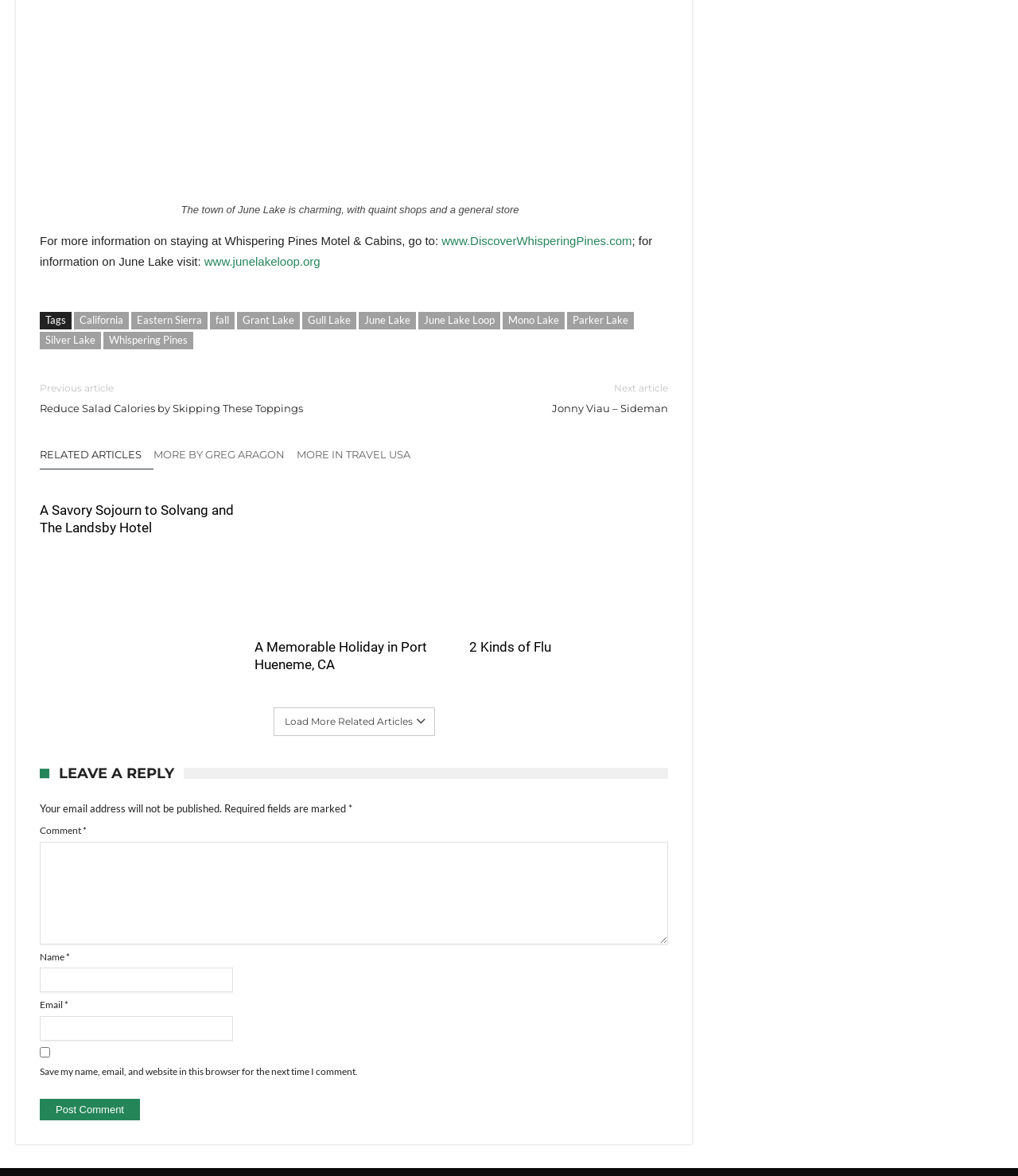Find the bounding box coordinates of the clickable area that will achieve the following instruction: "post a comment".

[0.039, 0.934, 0.137, 0.953]